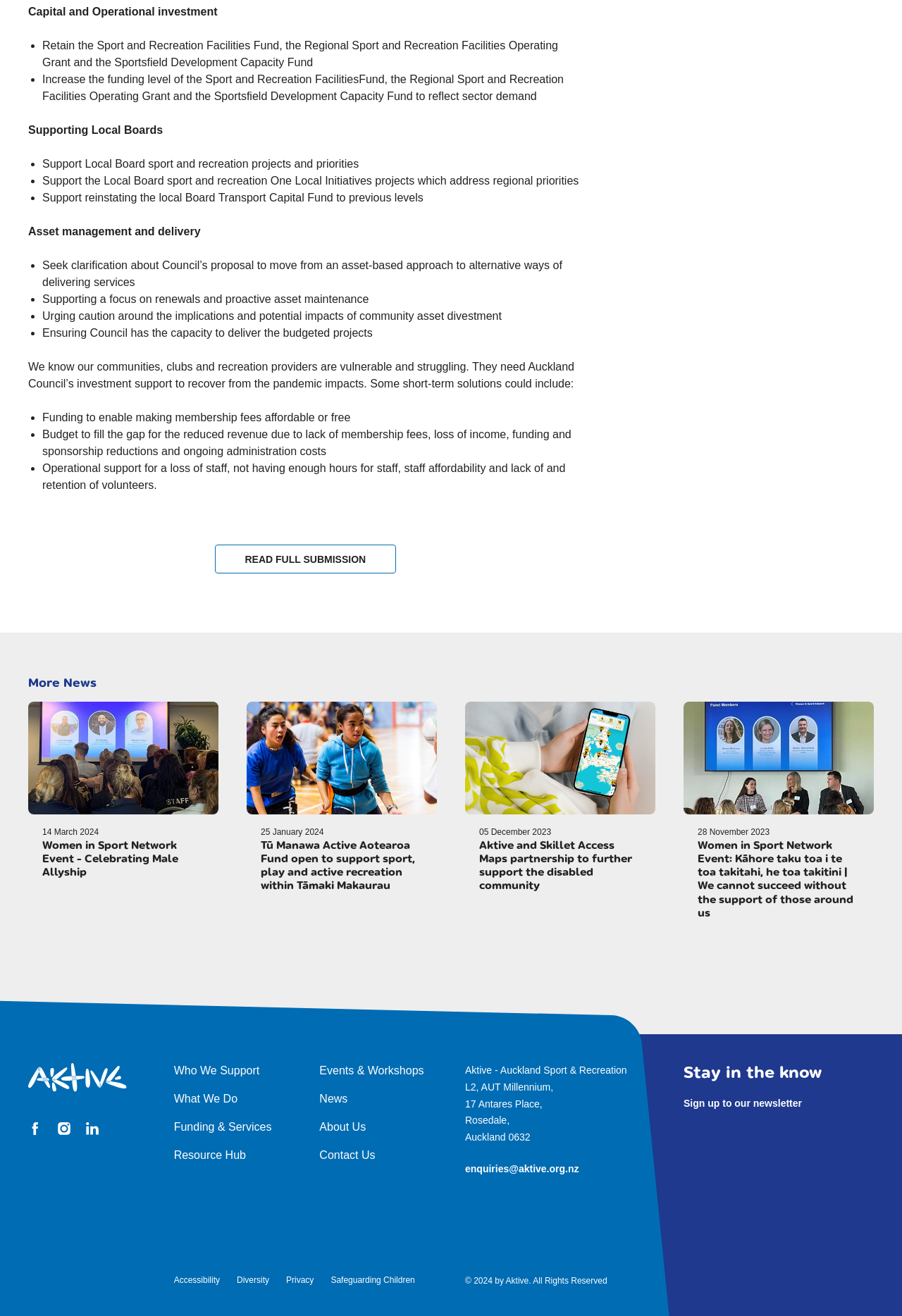Please look at the image and answer the question with a detailed explanation: What is the name of the organization?

The name of the organization can be found at the top of the webpage, where it says 'Aktive - Auckland Sport & Recreation'.